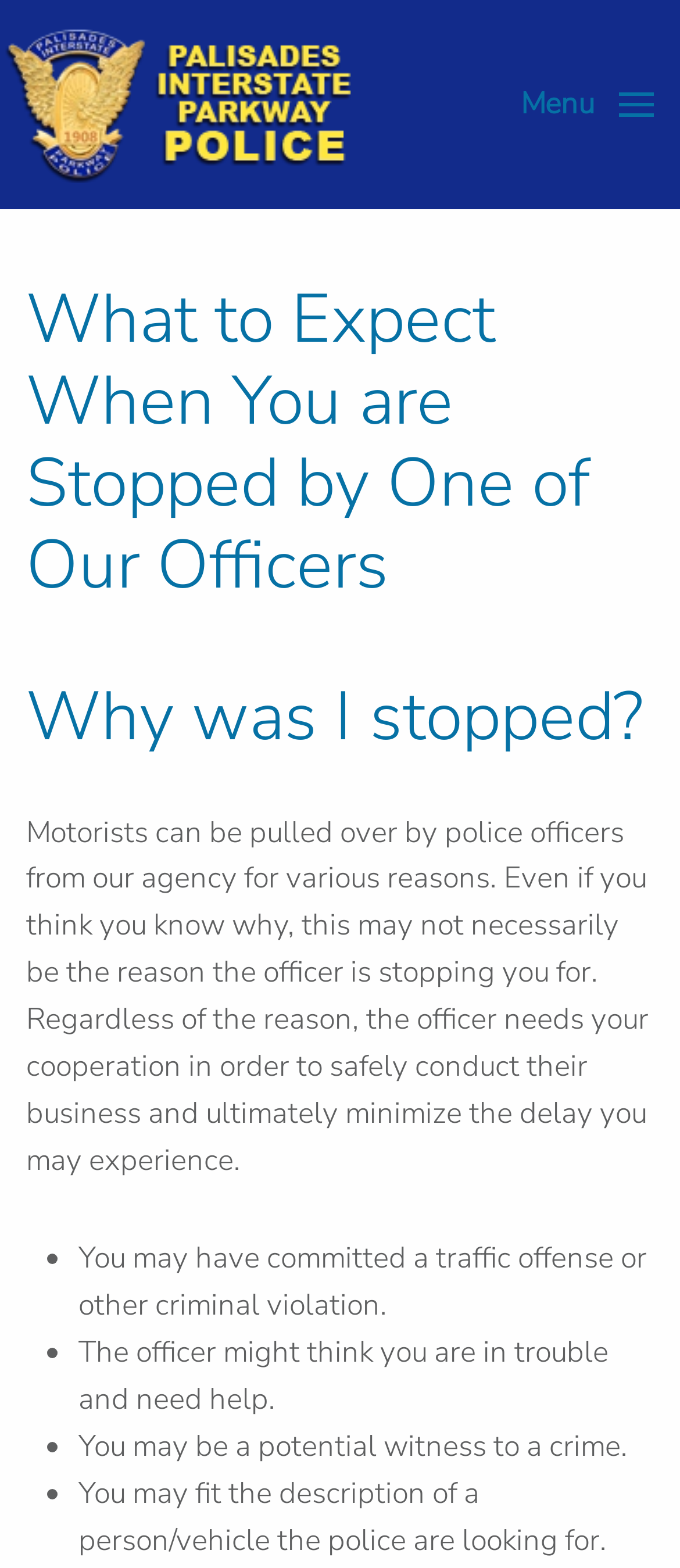Using the element description provided, determine the bounding box coordinates in the format (top-left x, top-left y, bottom-right x, bottom-right y). Ensure that all values are floating point numbers between 0 and 1. Element description: Menu

[0.766, 0.0, 0.962, 0.133]